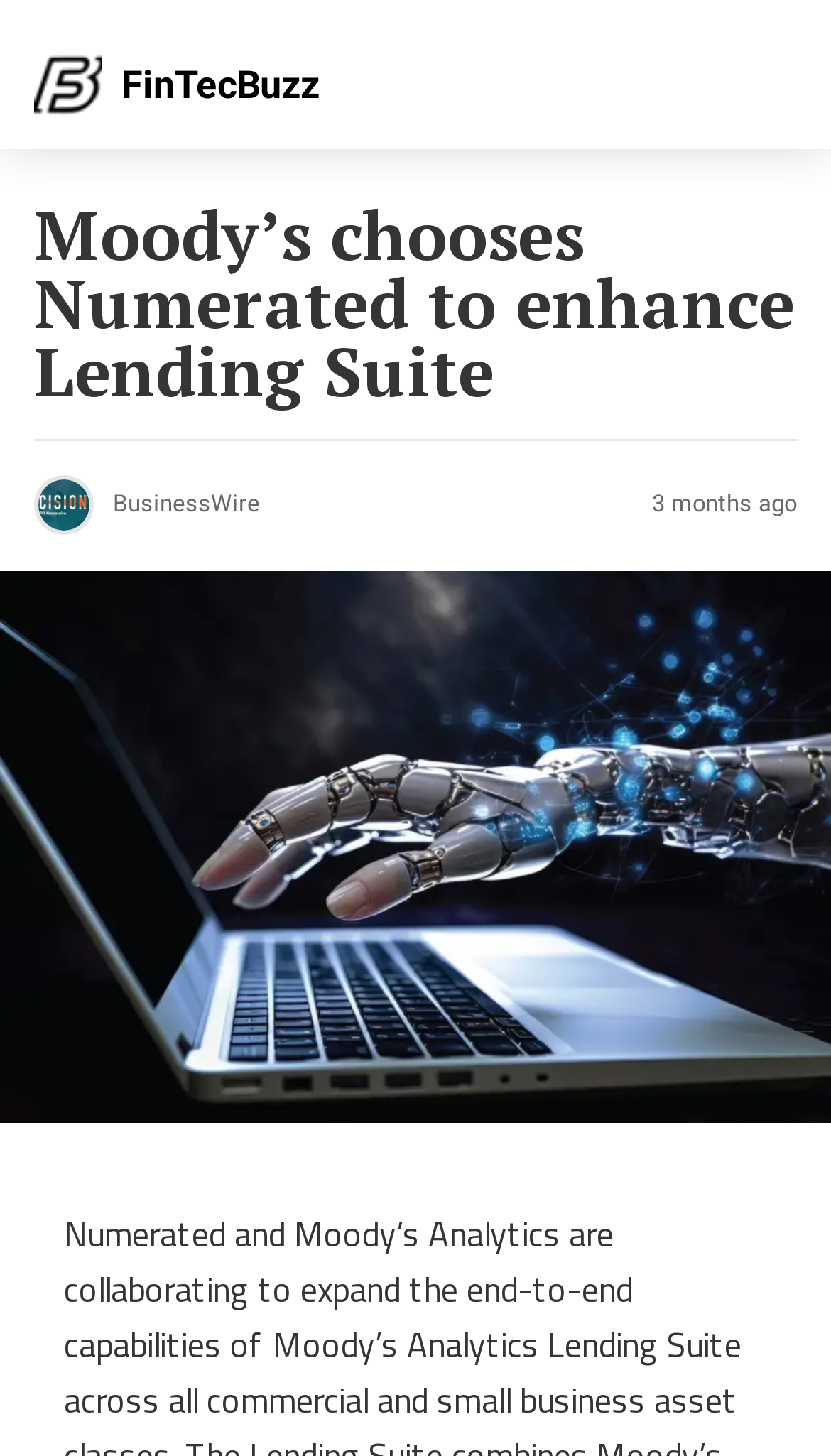Offer a meticulous caption that includes all visible features of the webpage.

The webpage appears to be a news article or press release about Moody's Analytics collaborating with Numerated to enhance their Lending Suite. At the top left of the page, there is a site icon, FinTecBuzz, accompanied by a smaller image of the same icon. 

To the right of the site icon, there is a header section that spans almost the entire width of the page. Within this header, the main title "Moody's chooses Numerated to enhance Lending Suite" is prominently displayed. Below the title, there is a small BusinessWire image and a timestamp indicating that the article was published 3 months ago.

Below the header section, there is a large figure that occupies the full width of the page. This figure contains a large image of Moody's, which takes up most of the available space.